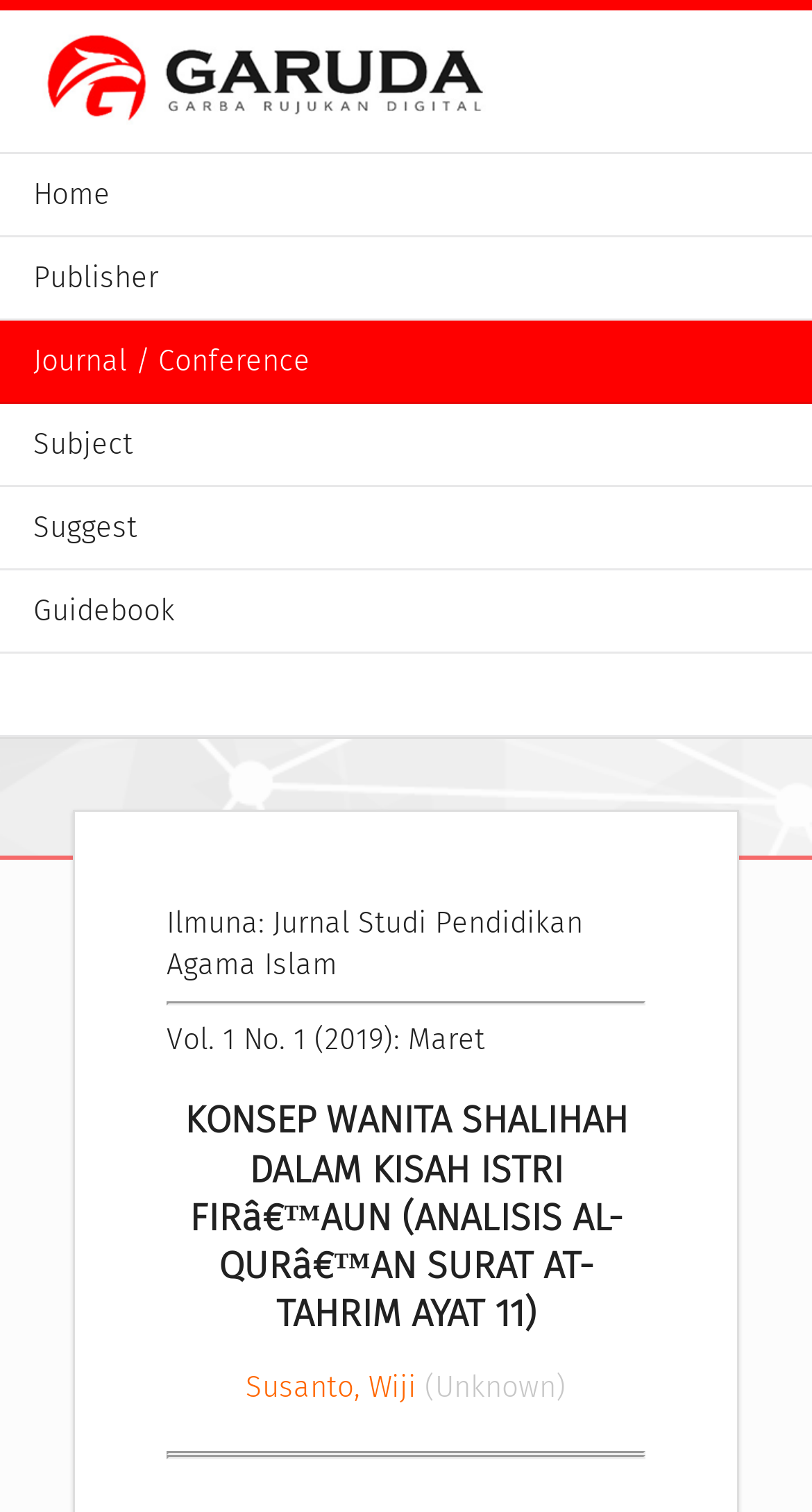Determine the bounding box coordinates of the clickable element necessary to fulfill the instruction: "browse journal or conference". Provide the coordinates as four float numbers within the 0 to 1 range, i.e., [left, top, right, bottom].

[0.0, 0.212, 1.0, 0.267]